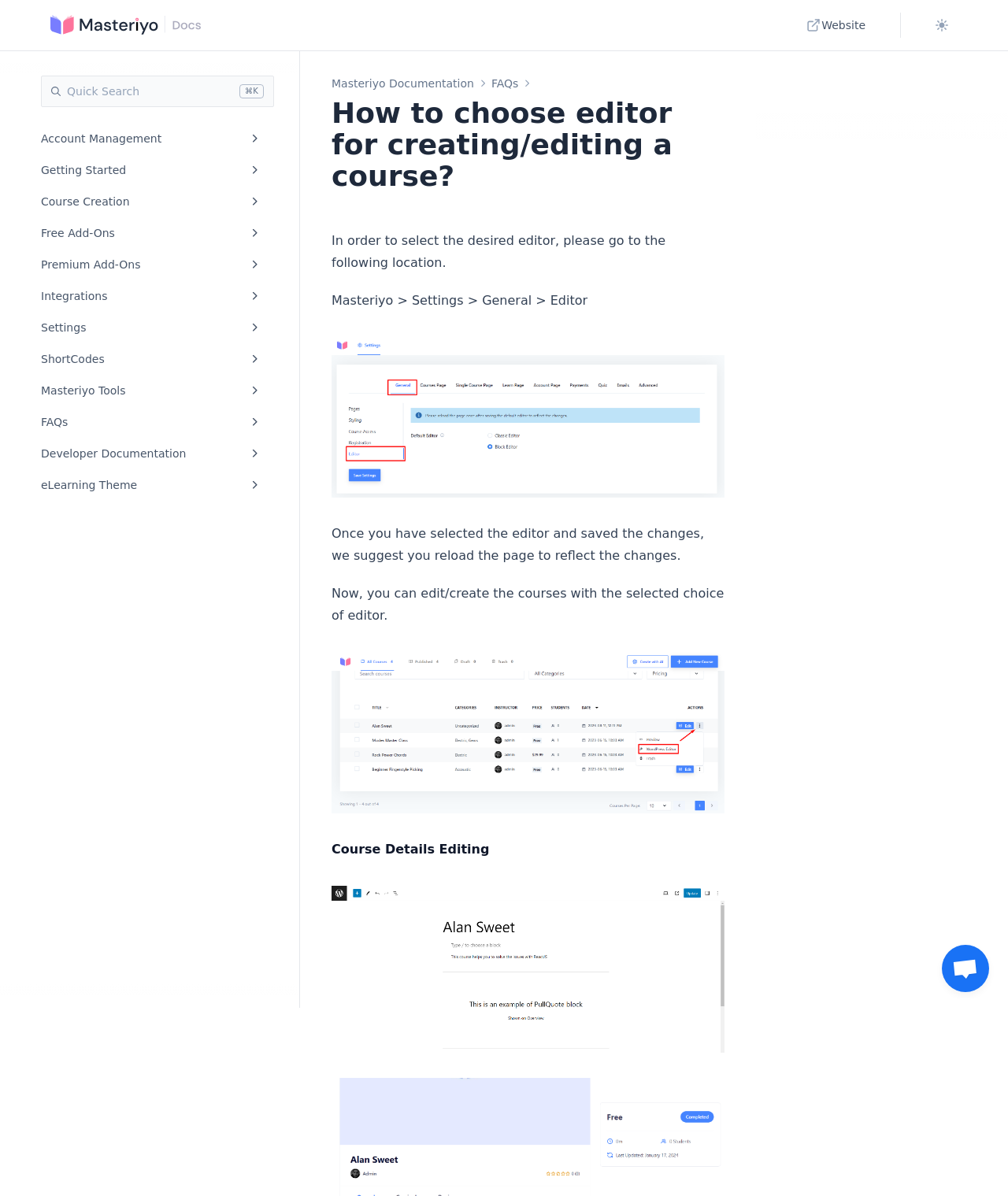Where can the editor be selected for creating/editing a course?
Please answer the question with as much detail and depth as you can.

According to the webpage, the editor for creating/editing a course can be selected by going to the Settings section, then General, and finally Editor. This is where users can choose their preferred editor.